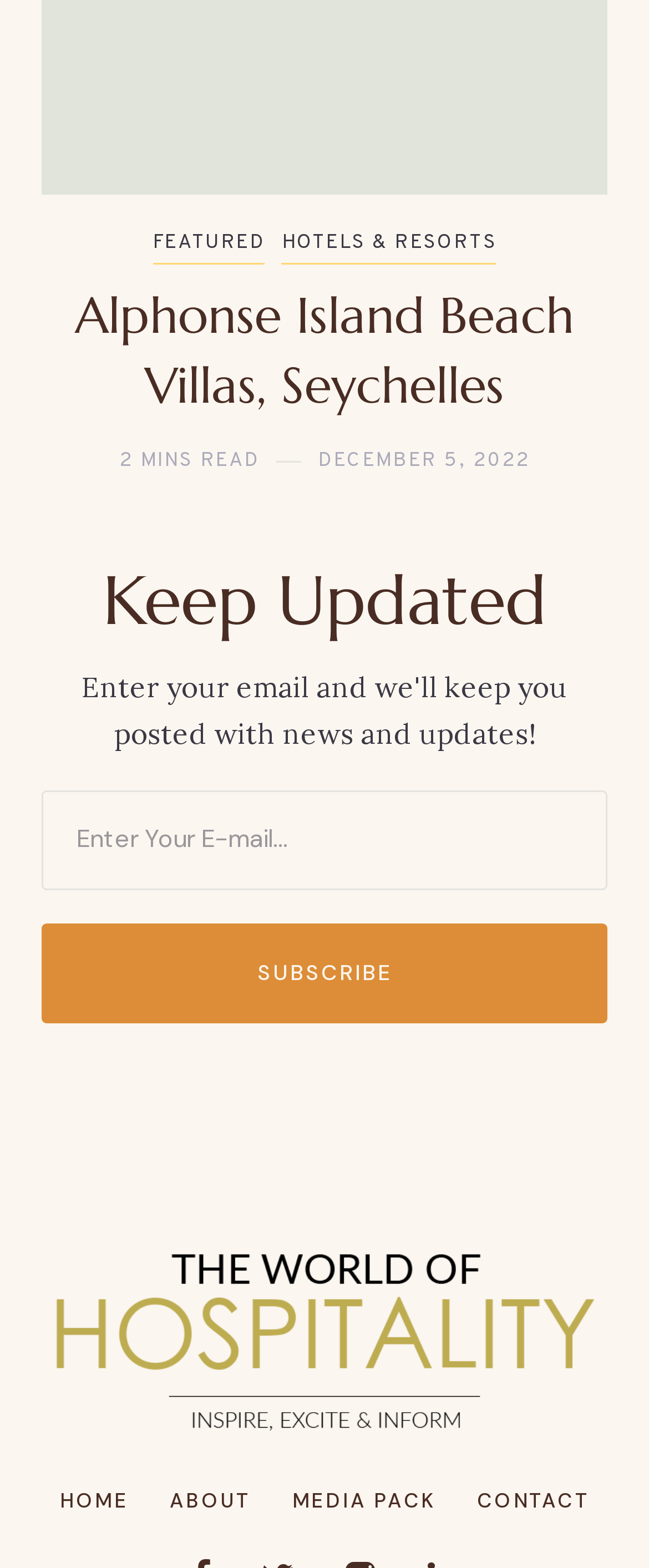Could you locate the bounding box coordinates for the section that should be clicked to accomplish this task: "Read about Alphonse Island Beach Villas, Seychelles".

[0.064, 0.179, 0.936, 0.269]